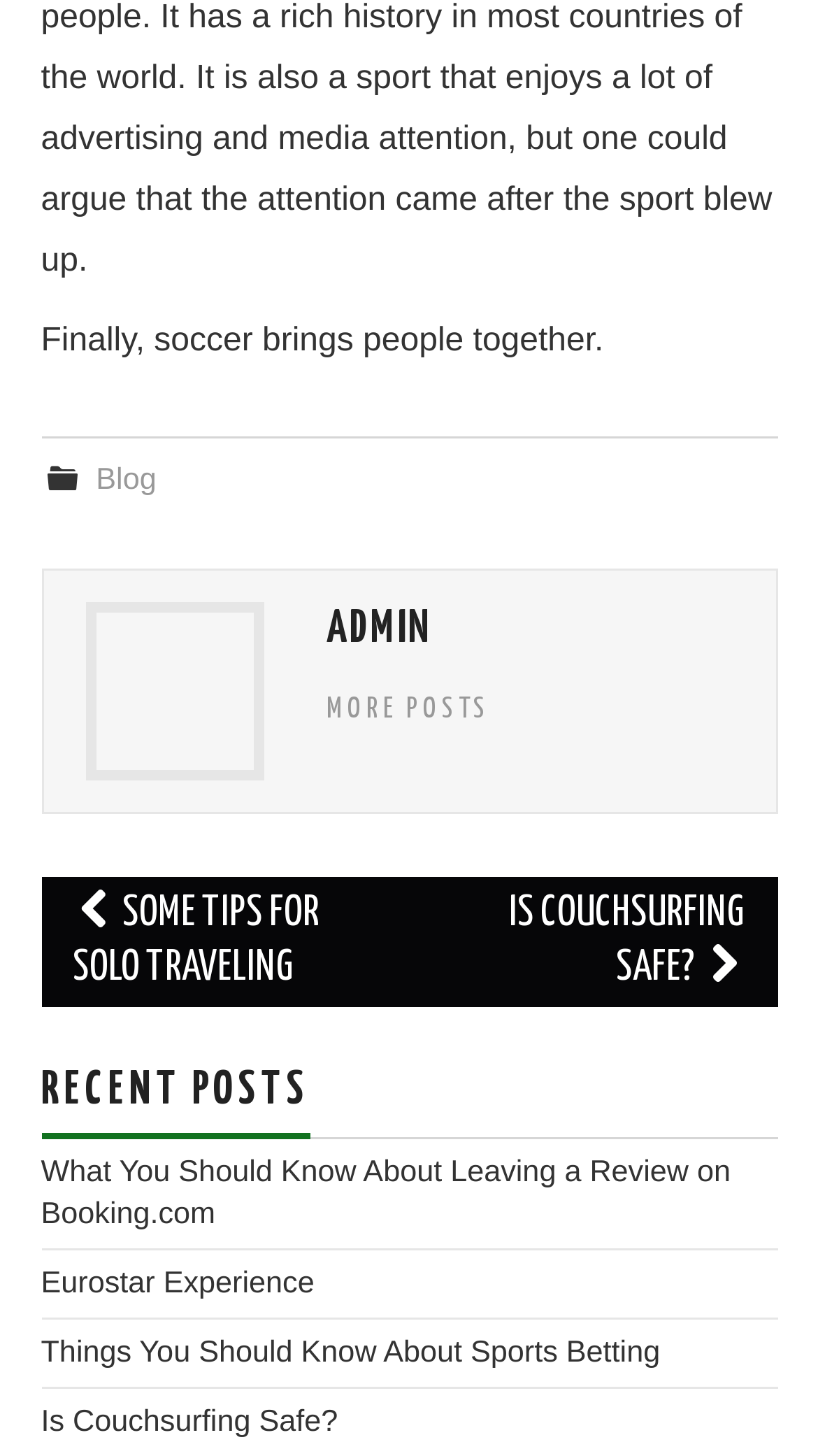From the element description Is Couchsurfing Safe?, predict the bounding box coordinates of the UI element. The coordinates must be specified in the format (top-left x, top-left y, bottom-right x, bottom-right y) and should be within the 0 to 1 range.

[0.5, 0.602, 0.95, 0.692]